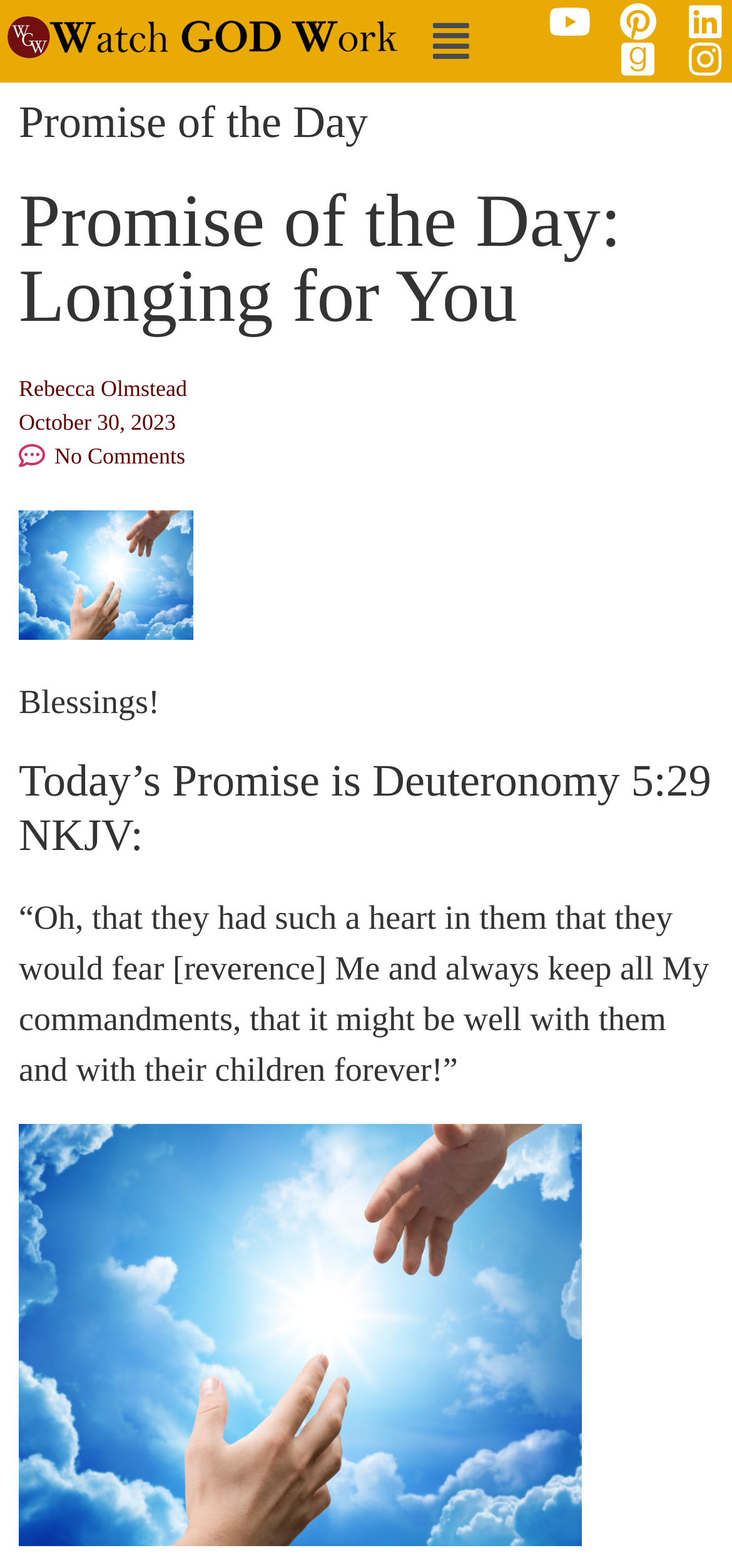What is the title of the promise?
Using the image as a reference, give an elaborate response to the question.

The title of the promise is 'Longing for You', which is mentioned above the image and below the heading 'Promise of the Day'.